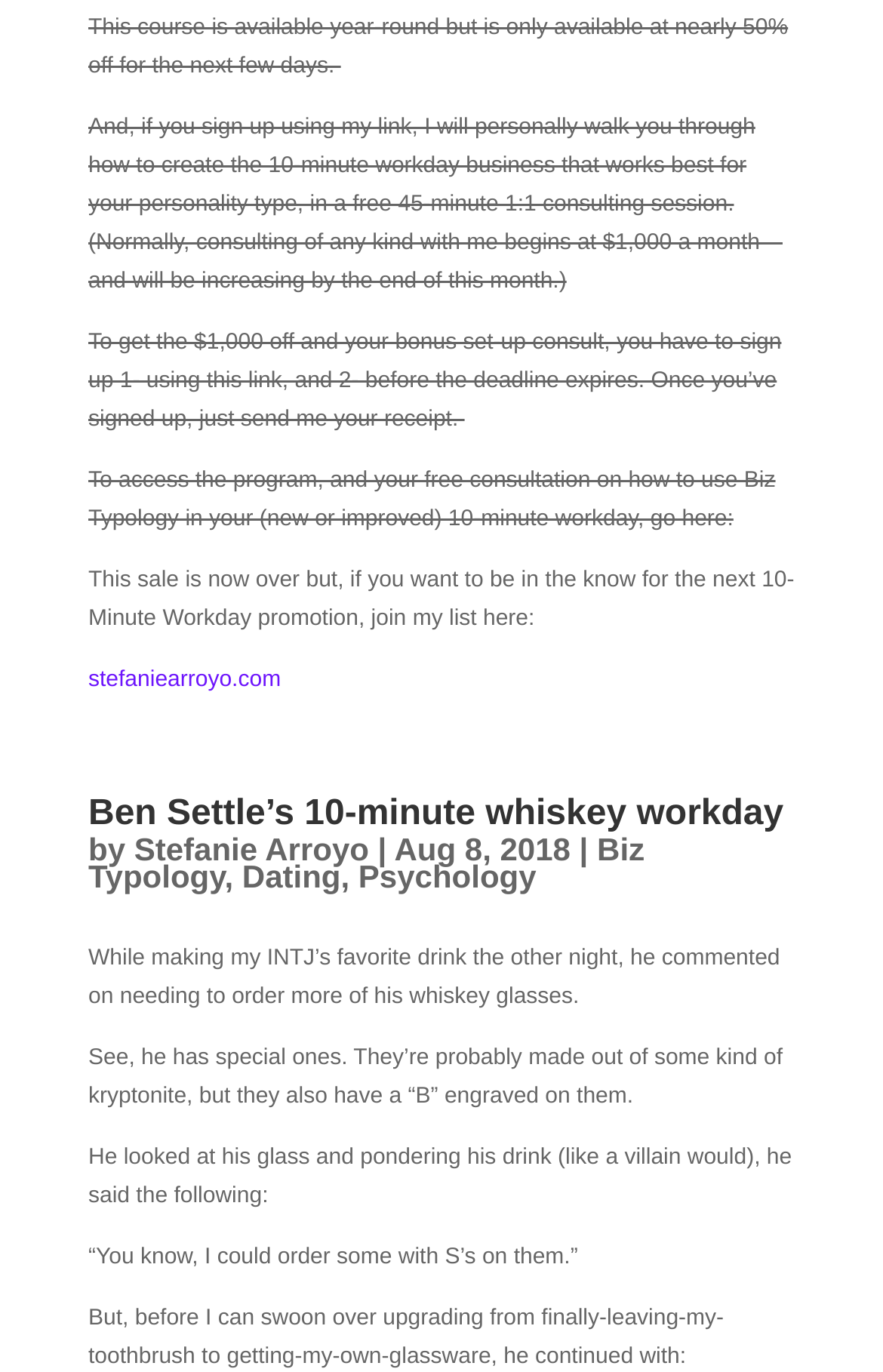What is the discount offered for the course?
Look at the image and answer the question using a single word or phrase.

50% off